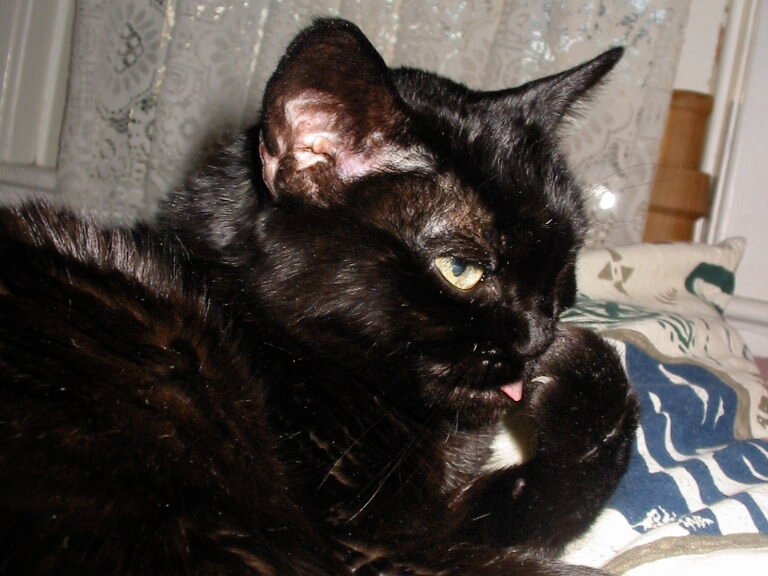Answer the question below in one word or phrase:
What type of eyes does Pixel have?

Yellow-green